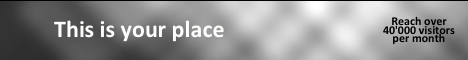What is the purpose of the banner?
Using the visual information, reply with a single word or short phrase.

To attract advertisers or partners